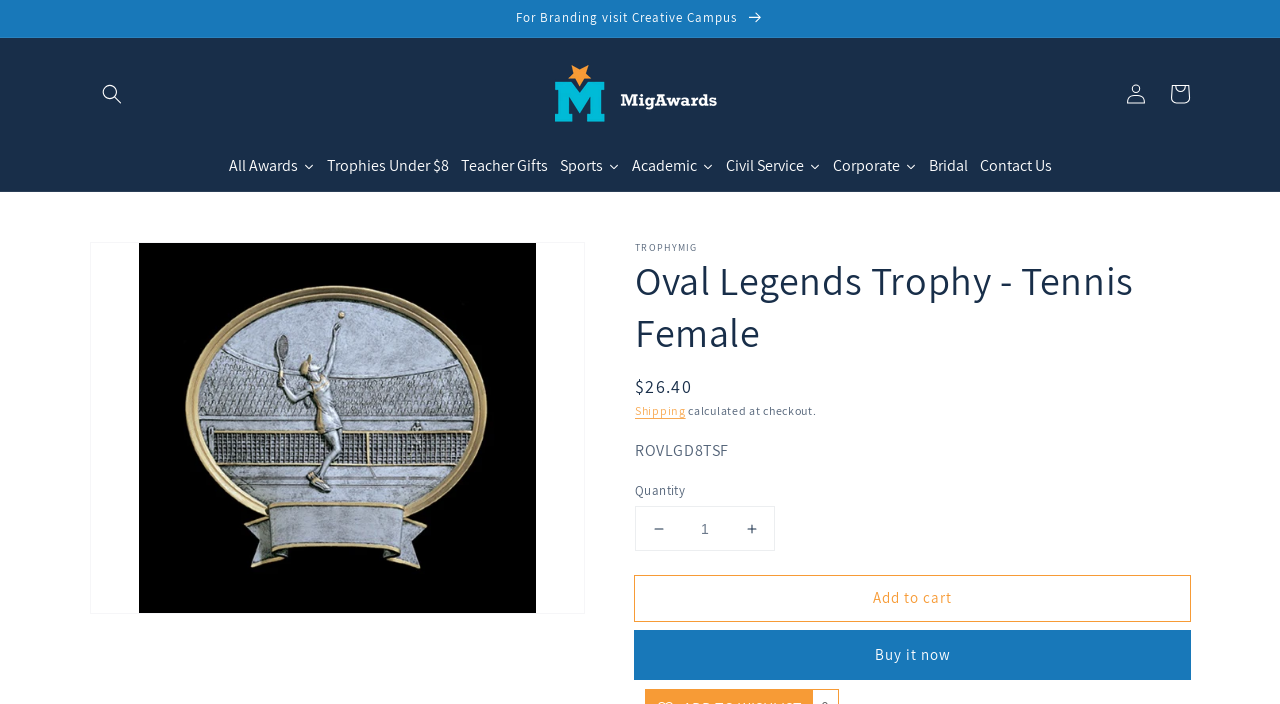Using the information in the image, could you please answer the following question in detail:
What is the regular price of the award?

I found the answer by looking at the StaticText element with the text '$26.40' which is located in the region 'Gallery Viewer' and is next to the text 'Regular price'.